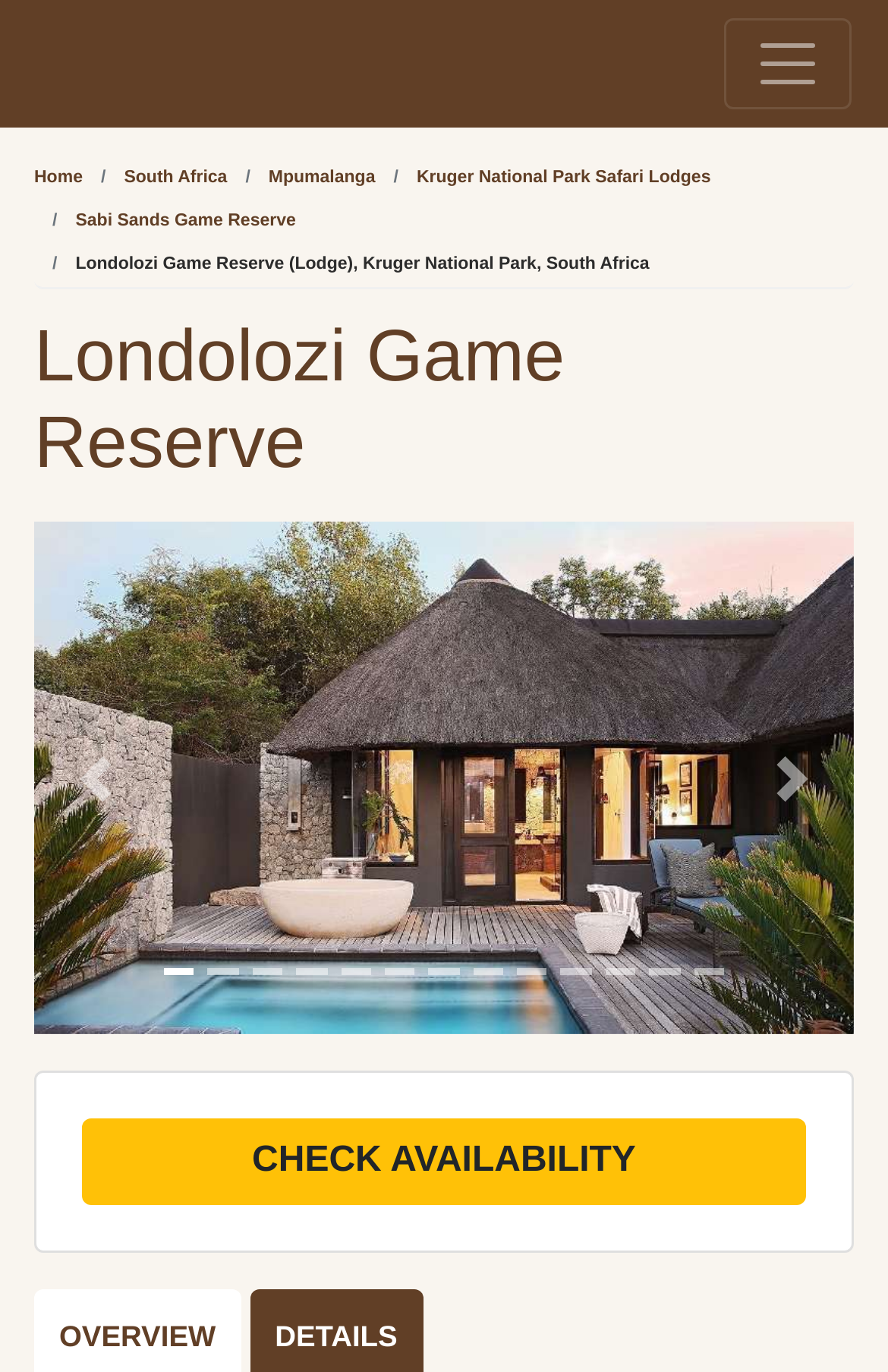What is the name of the game reserve?
Answer the question with as much detail as possible.

I found the answer by looking at the heading element with the text 'Londolozi Game Reserve' which is a prominent element on the webpage, indicating that it is the main topic of the page.